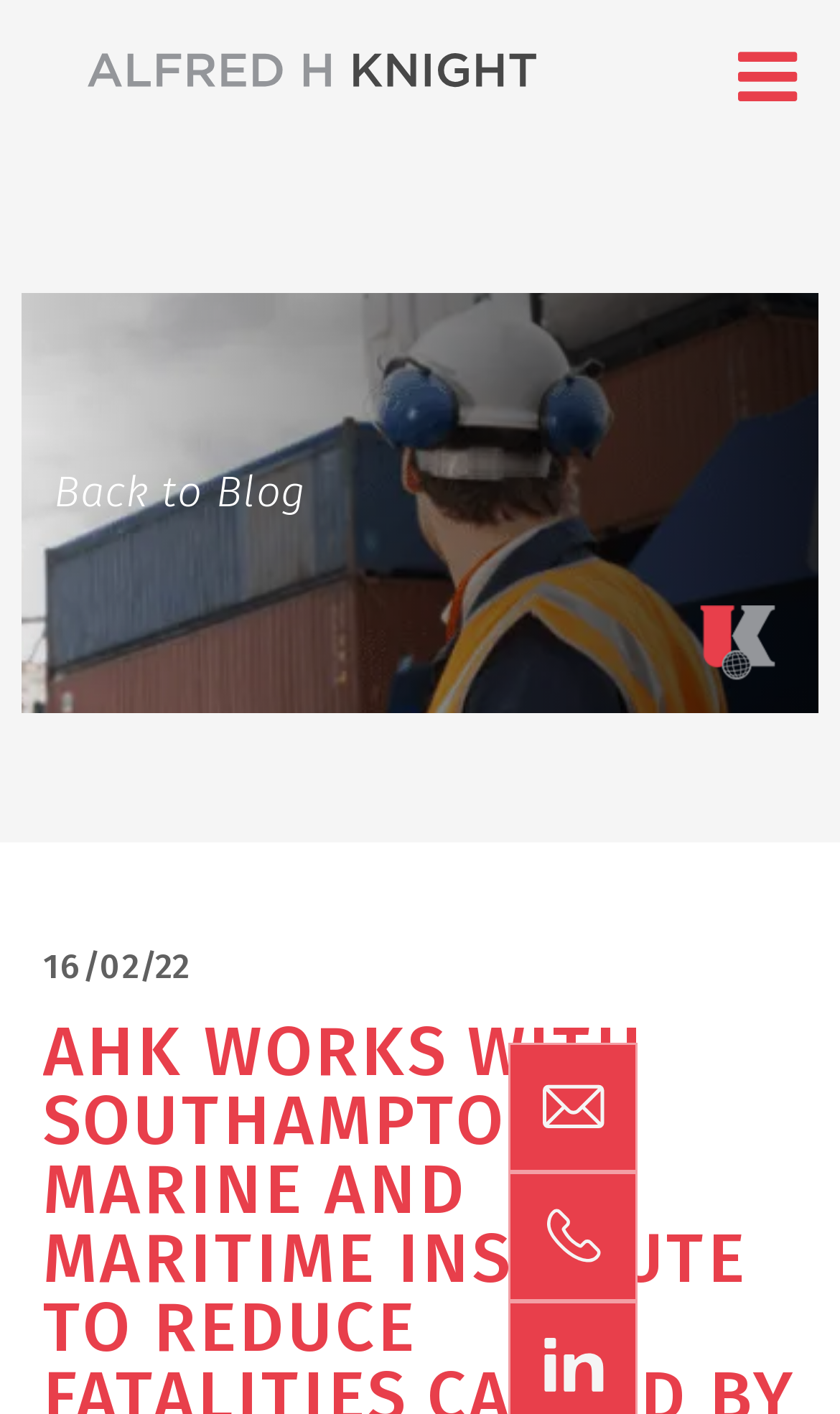What is the topic of the project mentioned?
Based on the image, answer the question with a single word or brief phrase.

Solid bulk cargo liquefaction